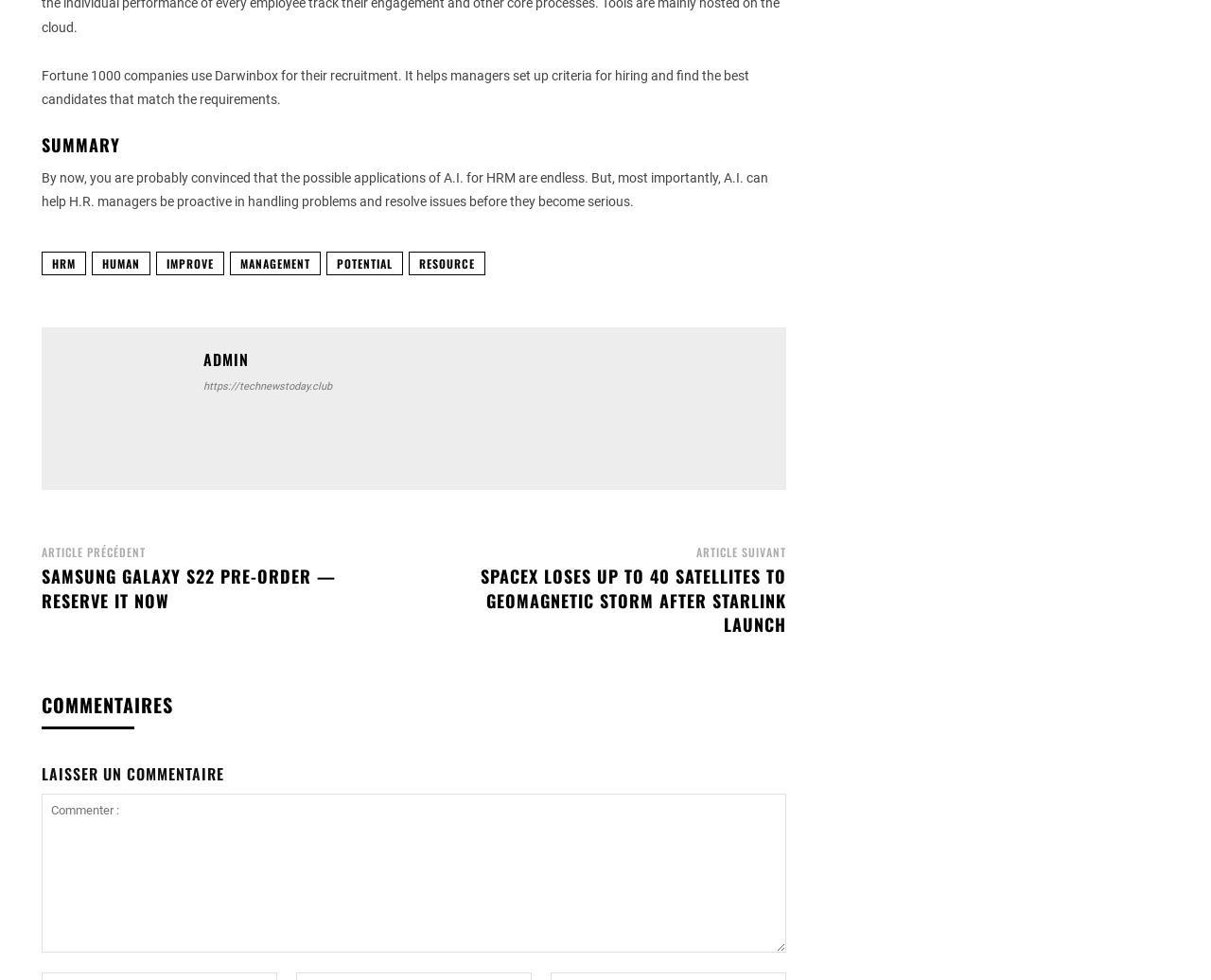Find the bounding box coordinates for the element that must be clicked to complete the instruction: "Click on 'LAISSER UN COMMENTAIRE'". The coordinates should be four float numbers between 0 and 1, indicated as [left, top, right, bottom].

[0.034, 0.778, 0.649, 0.803]